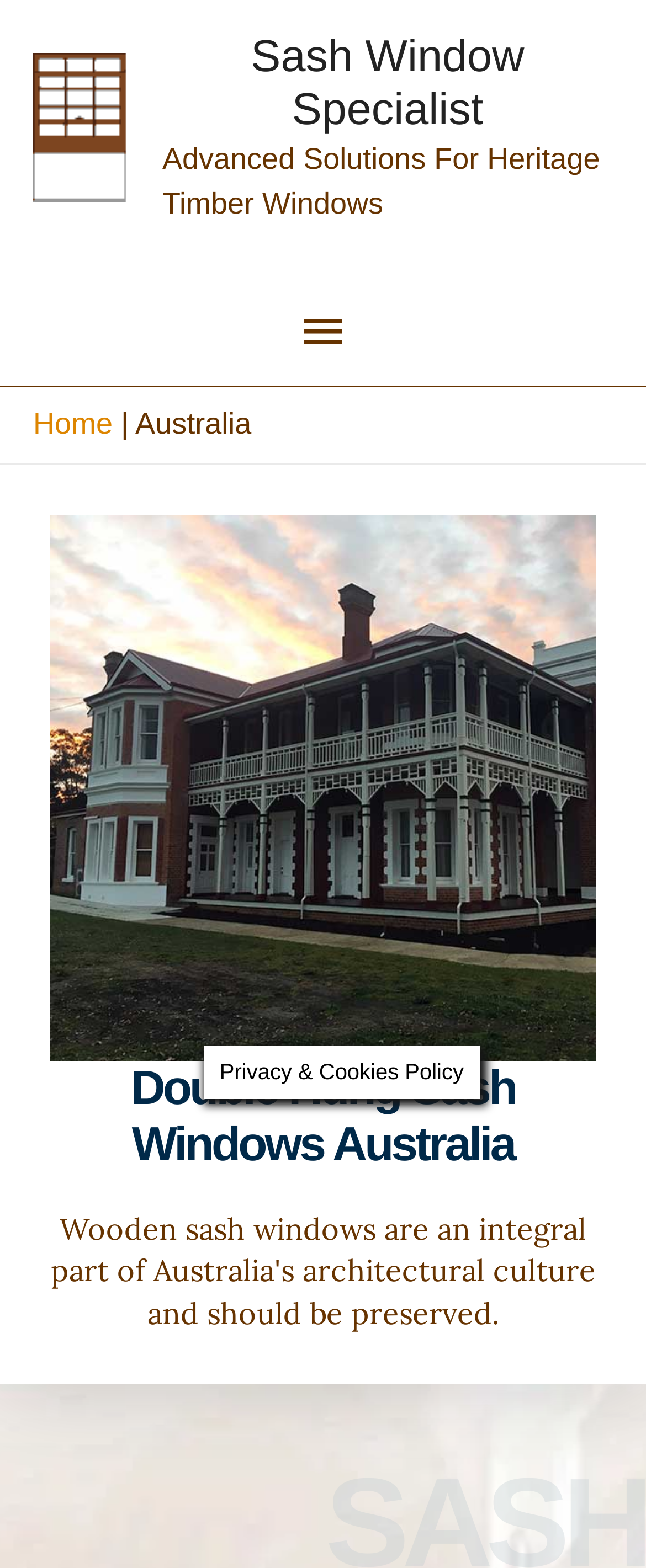Provide a one-word or short-phrase response to the question:
How many branches does the company have?

Three